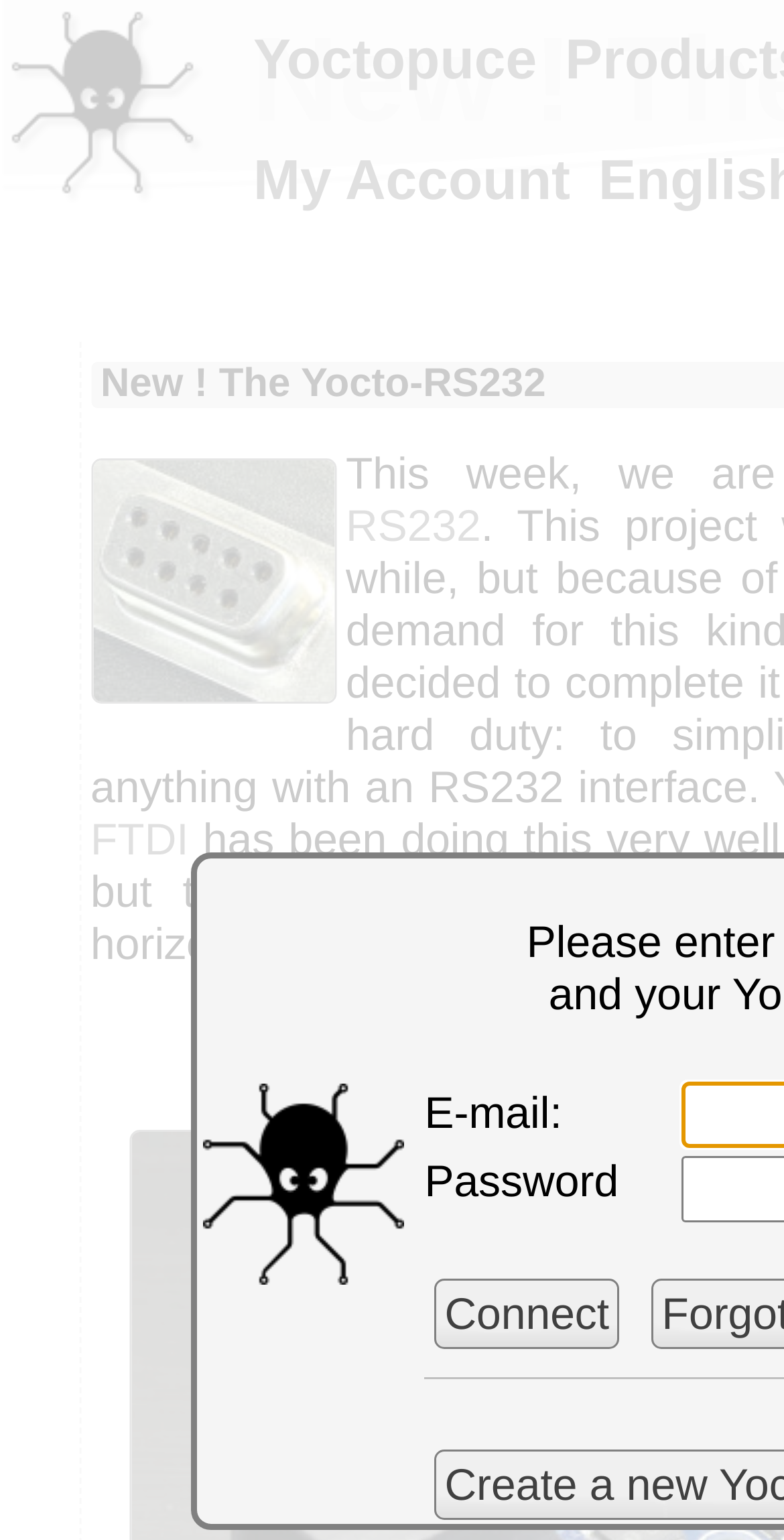How many table cells are there in the layout?
From the image, provide a succinct answer in one word or a short phrase.

3